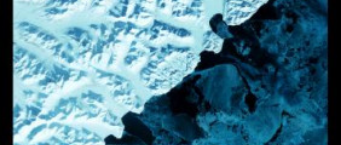Generate an in-depth description of the image.

This captivating satellite image, titled "EARTH AS ART 2 (EAA) KAMCHATKA PENINSULA," showcases the stunning natural contrasts found in the Kamchatka Peninsula, Russia. The image features intricate patterns of ice and snow, juxtaposed against dark volcanic rock formations, highlighting the diverse geological features of the region. The artistic quality of the scene reflects the beauty of Earth's landscapes, chosen for aesthetic interest rather than scientific interpretation. This visual representation is part of a broader collection that illustrates various Earth scenes, celebrating the planet's natural artistry. The image serves as a reminder of the breathtaking interplay between natural elements, captured from a unique aerial perspective.